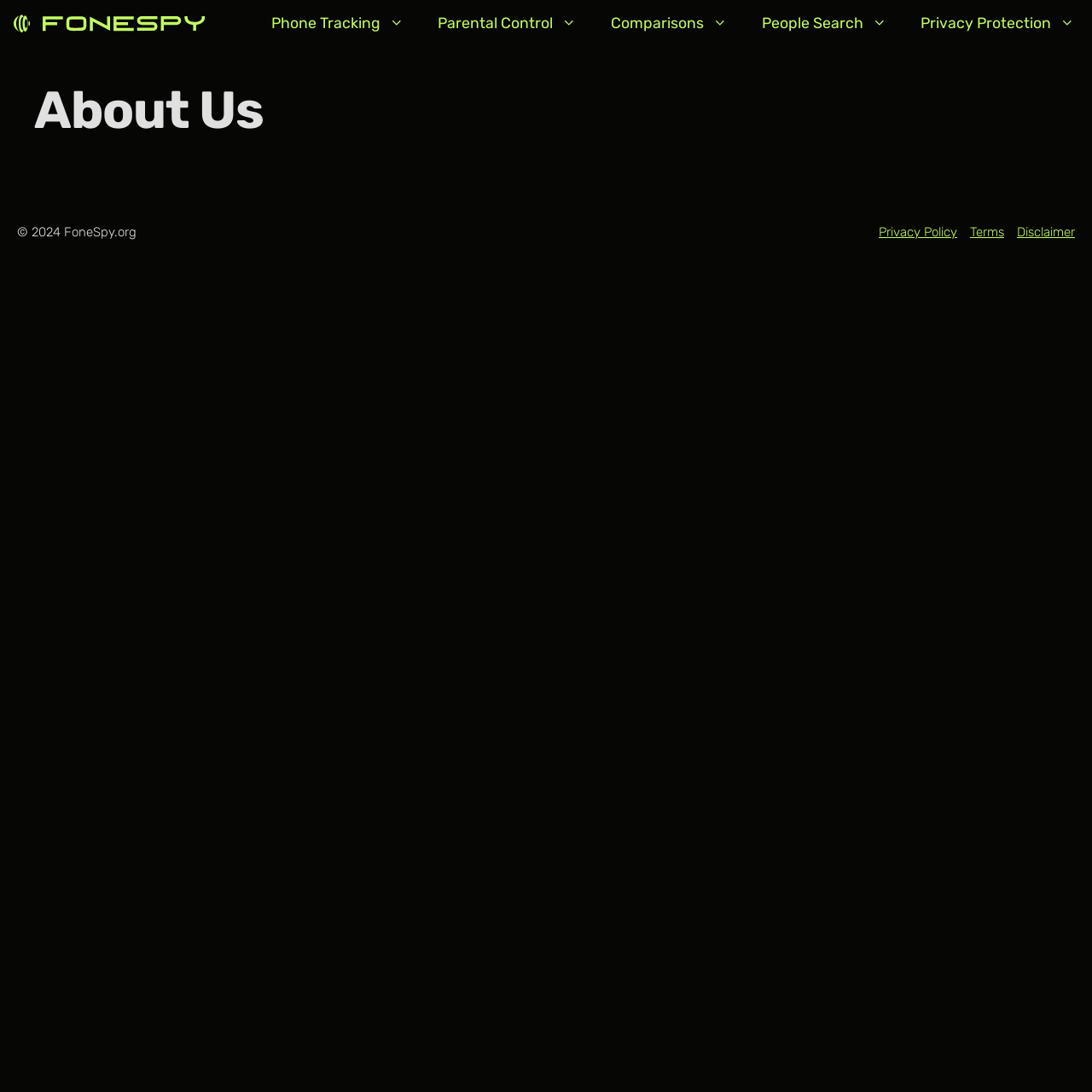Find the bounding box coordinates of the element's region that should be clicked in order to follow the given instruction: "read privacy policy". The coordinates should consist of four float numbers between 0 and 1, i.e., [left, top, right, bottom].

[0.805, 0.203, 0.877, 0.222]